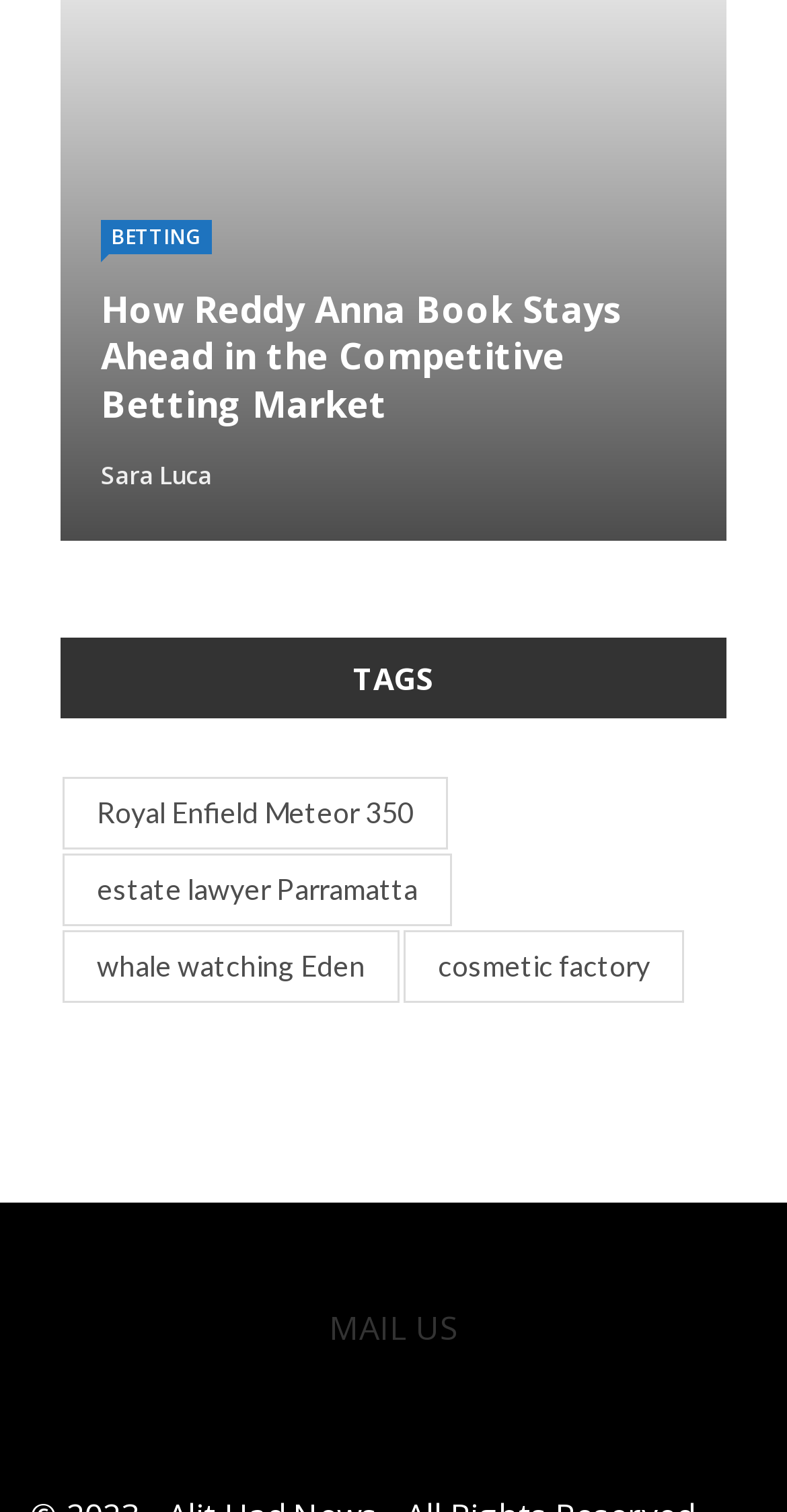Please identify the bounding box coordinates of where to click in order to follow the instruction: "Contact us through MAIL US".

[0.418, 0.863, 0.582, 0.893]